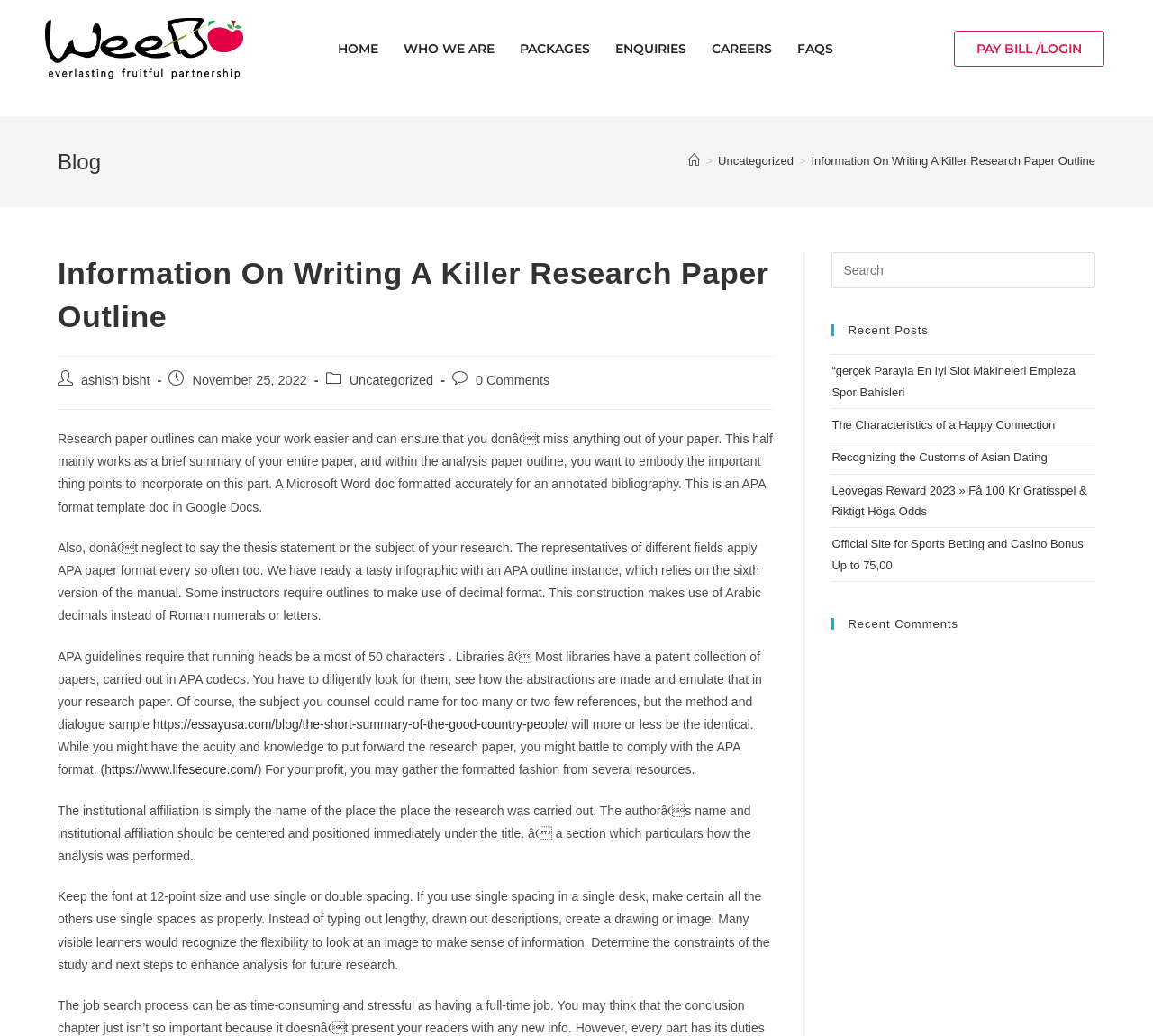What is the name of the website?
Make sure to answer the question with a detailed and comprehensive explanation.

The name of the website can be found in the top-left corner of the webpage, where the logo 'cropped-Logo-Weebo-final.png' is located.